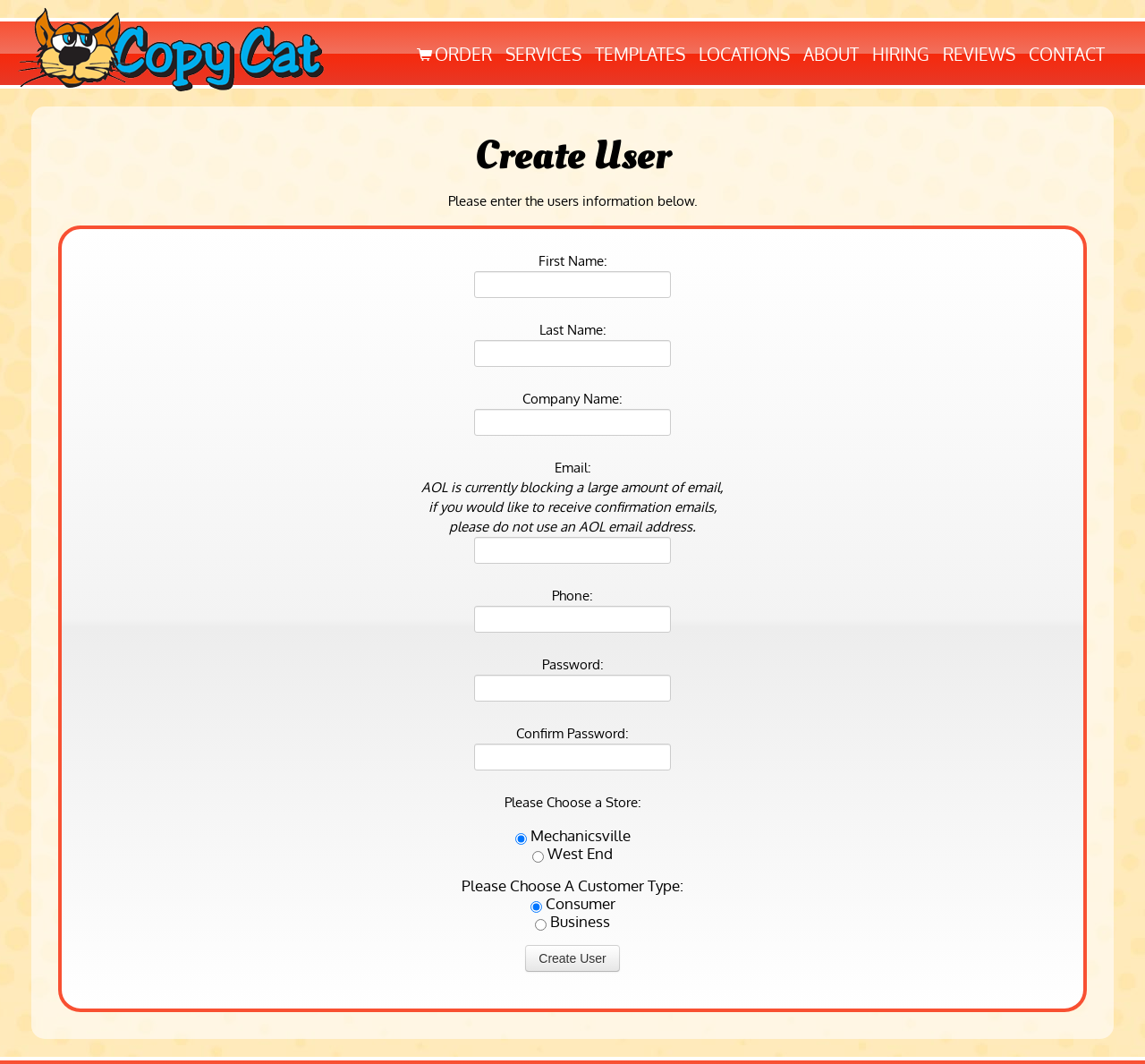Please find the bounding box for the UI element described by: "The Major Organs".

None